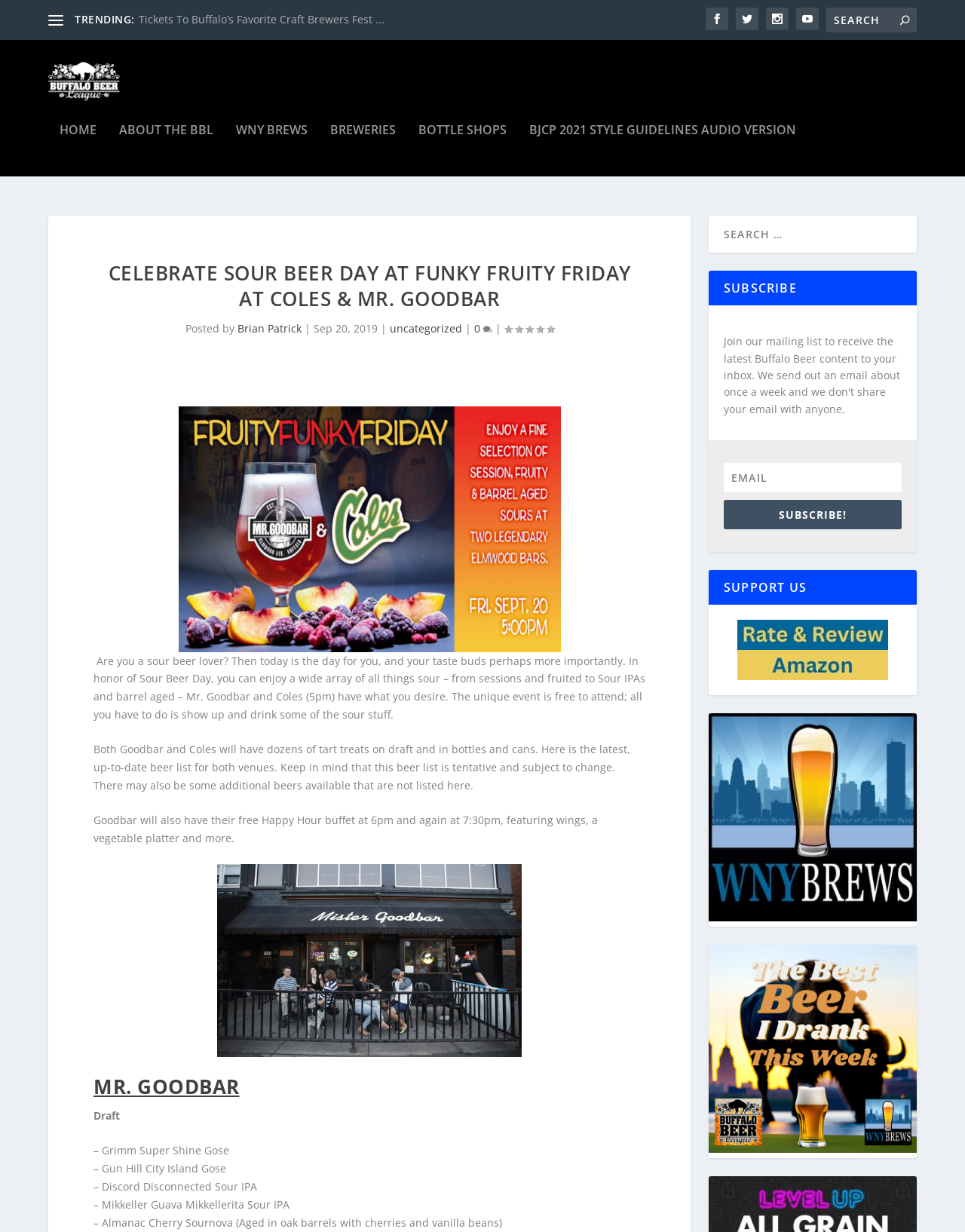Specify the bounding box coordinates (top-left x, top-left y, bottom-right x, bottom-right y) of the UI element in the screenshot that matches this description: name="s" placeholder="Search" title="Search for:"

[0.856, 0.006, 0.95, 0.026]